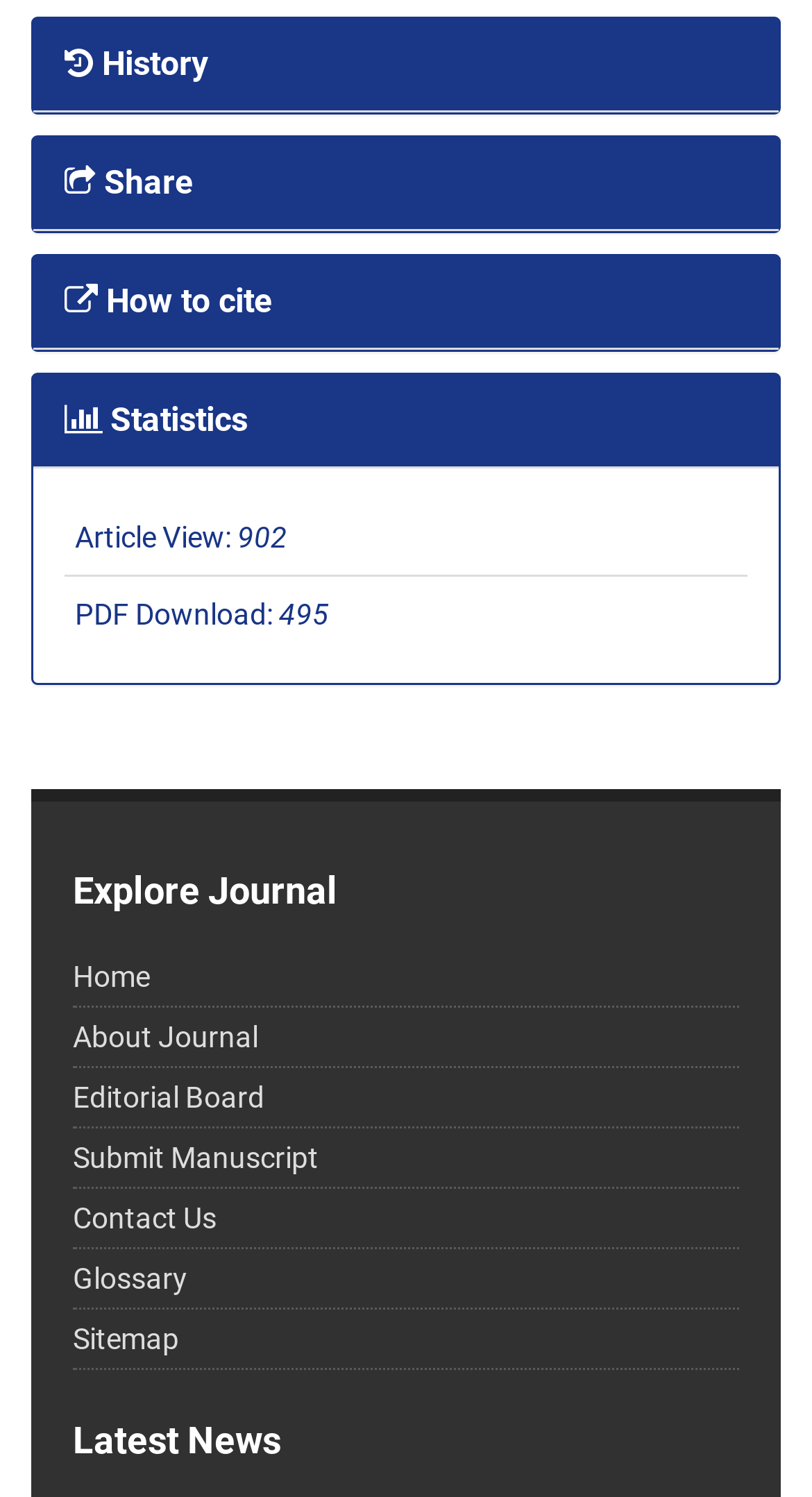Locate the bounding box coordinates of the segment that needs to be clicked to meet this instruction: "read article about sexbots and terminators".

None